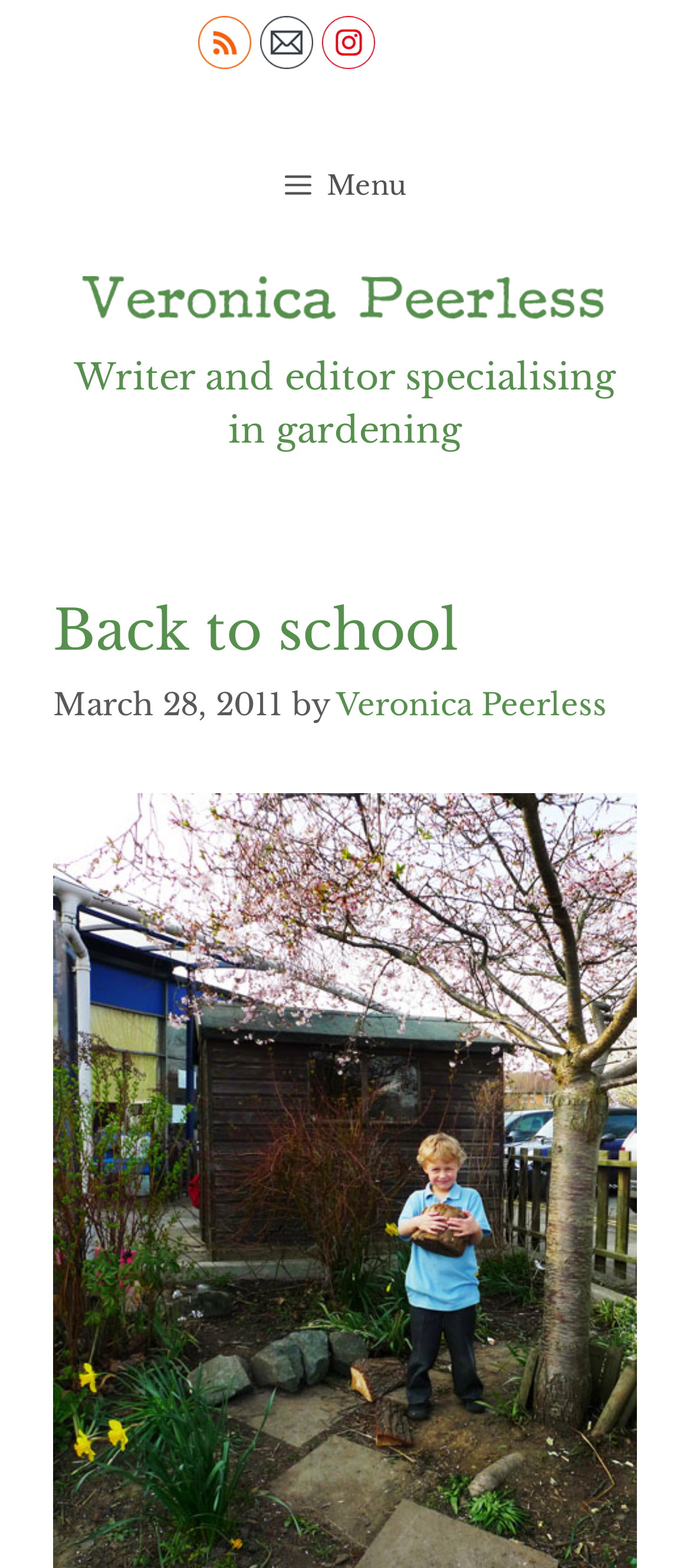What is the profession of Veronica Peerless?
Utilize the information in the image to give a detailed answer to the question.

I found the answer by looking at the heading element with the text 'Writer and editor specialising in gardening' which is a child of the complementary element with the bounding box coordinates [0.077, 0.223, 0.923, 0.291]. This heading element is likely to be the profession of Veronica Peerless.